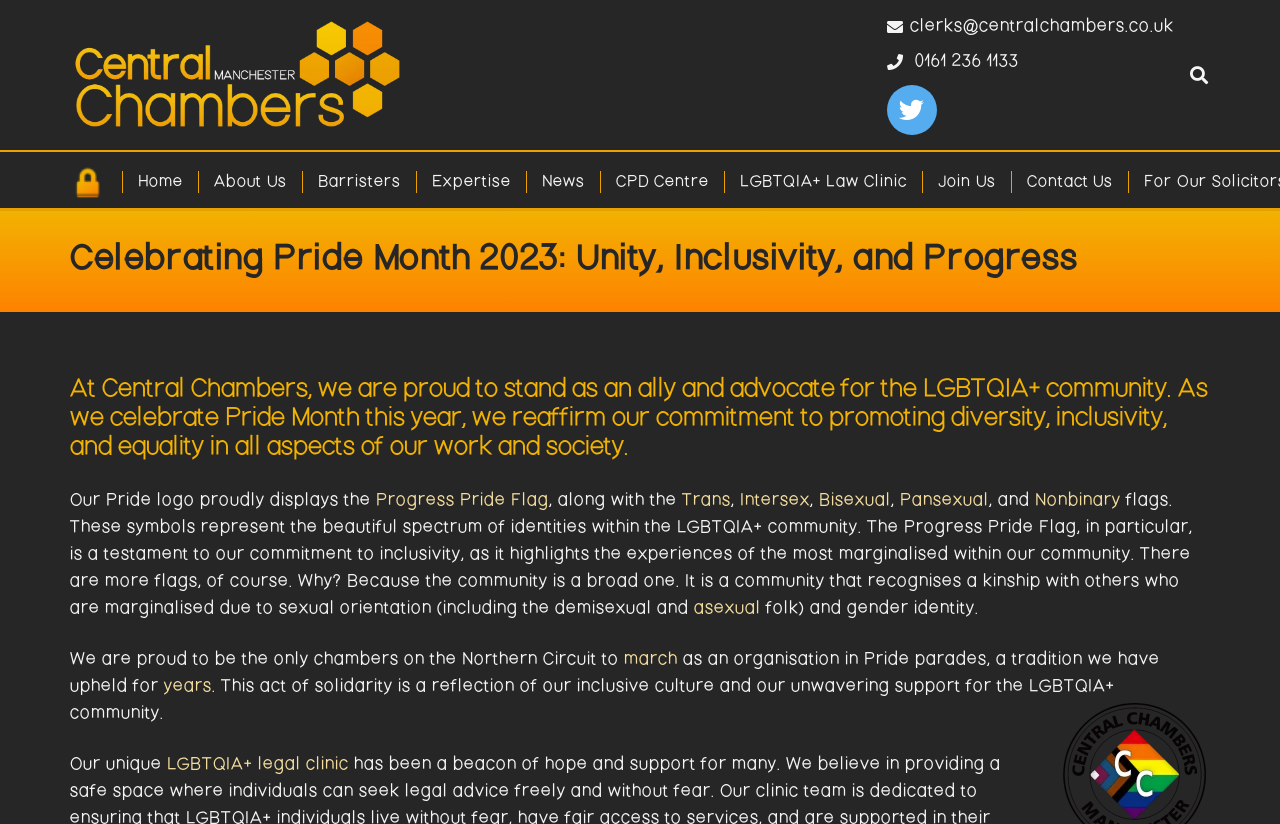Please identify the bounding box coordinates of the clickable area that will fulfill the following instruction: "Search for something". The coordinates should be in the format of four float numbers between 0 and 1, i.e., [left, top, right, bottom].

[0.921, 0.064, 0.952, 0.118]